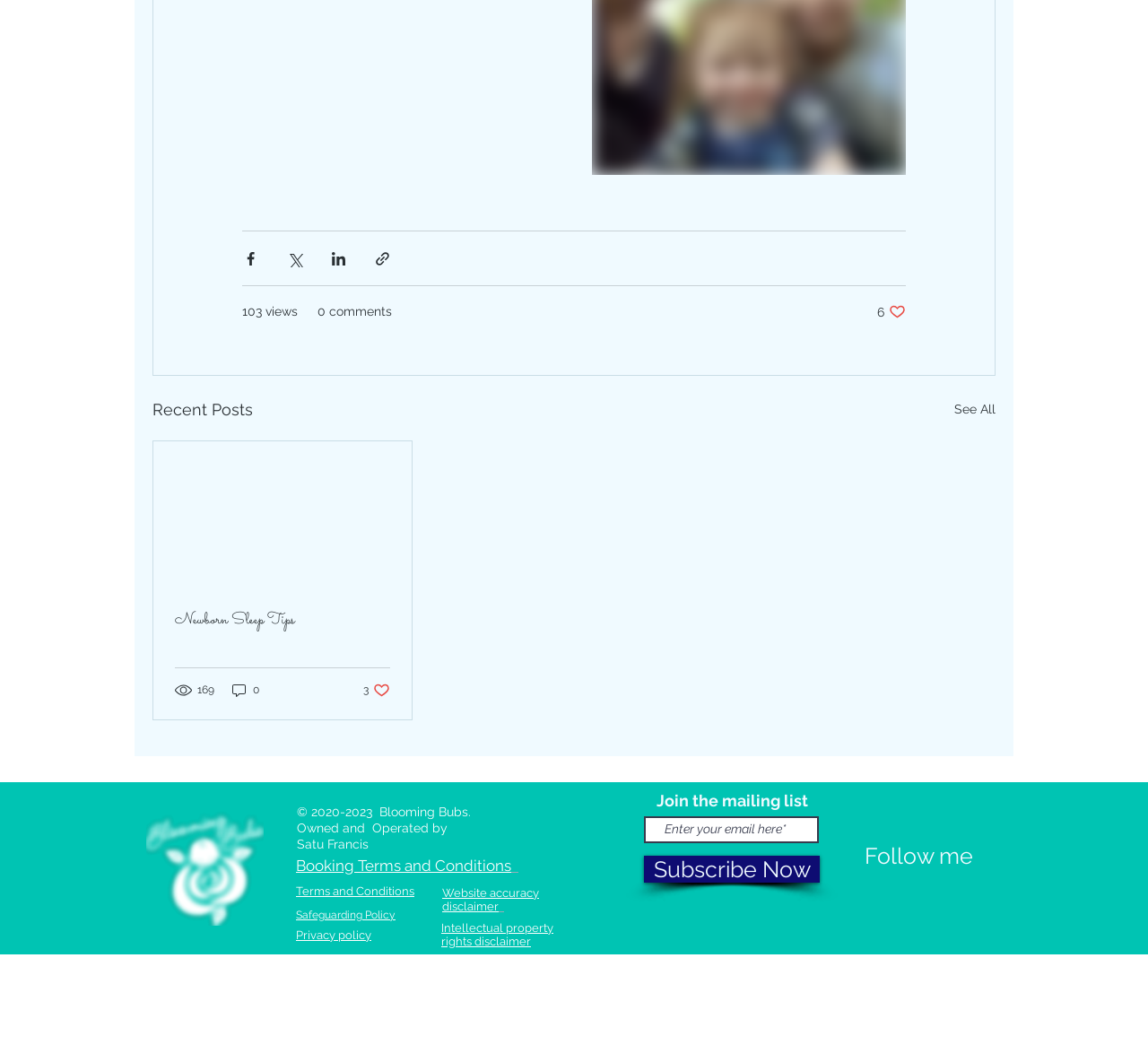Locate the bounding box of the UI element described by: "parent_node: Newborn Sleep Tips" in the given webpage screenshot.

[0.134, 0.422, 0.359, 0.561]